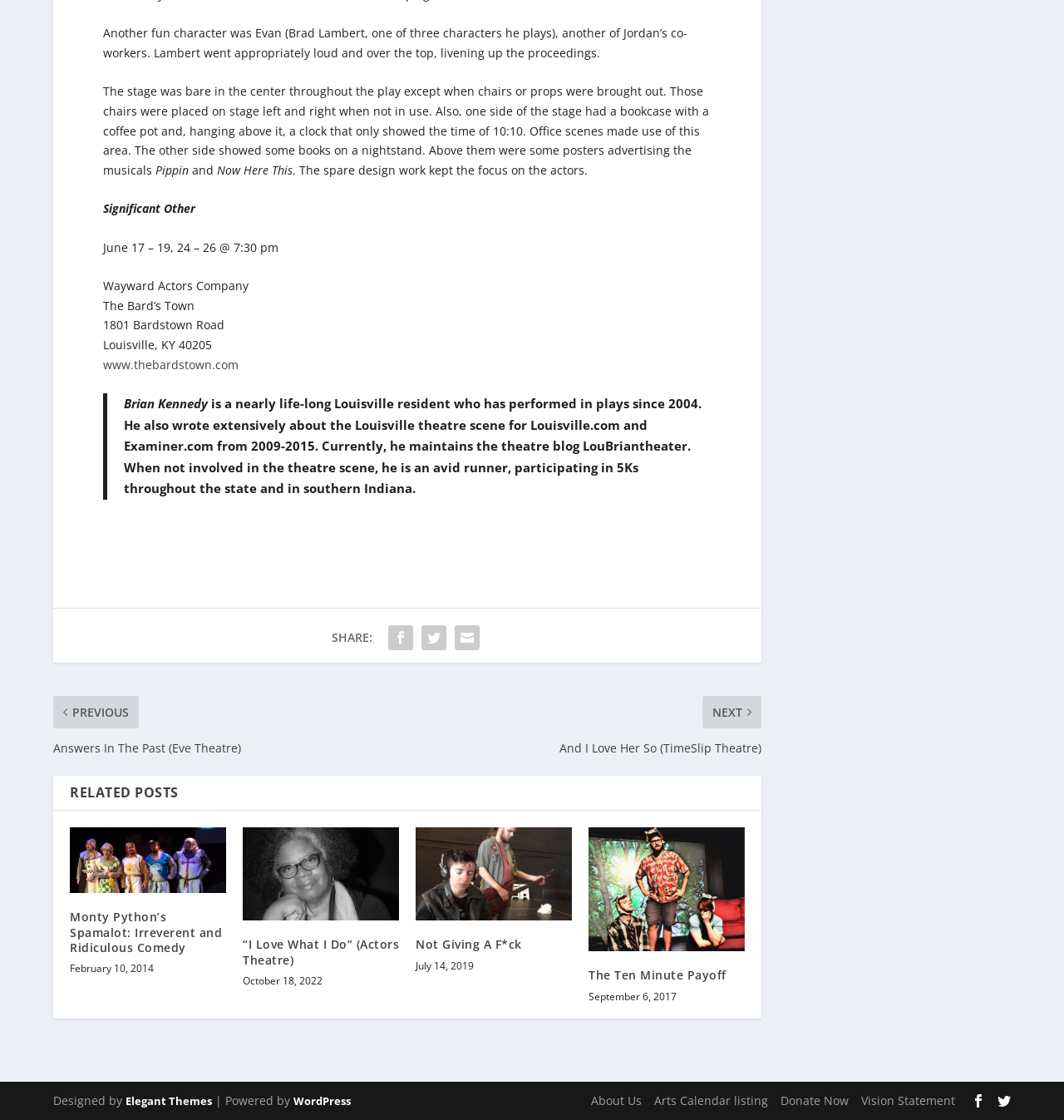Find the bounding box coordinates of the element to click in order to complete the given instruction: "Read the review of the play Pippin."

[0.146, 0.145, 0.177, 0.159]